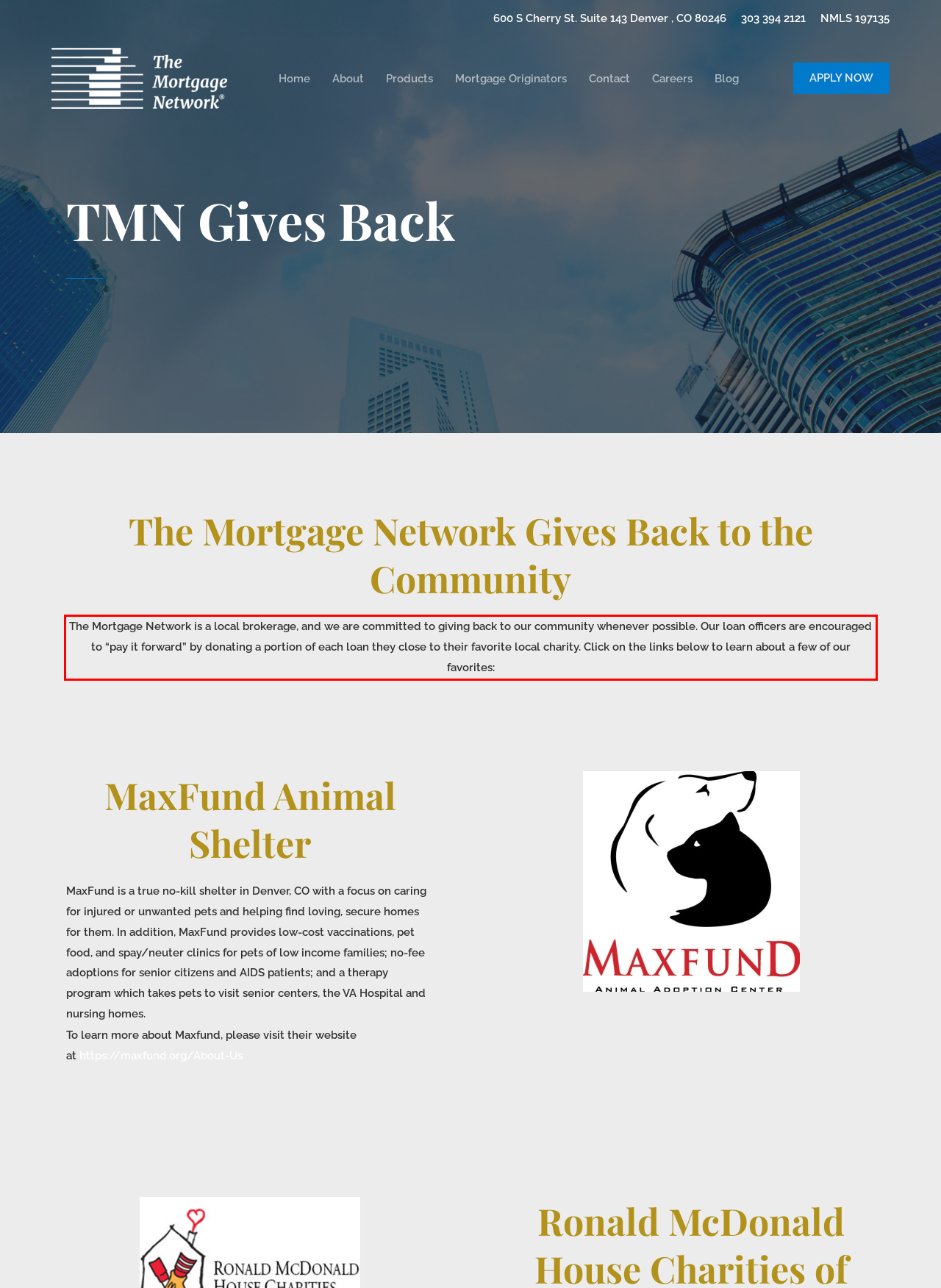From the provided screenshot, extract the text content that is enclosed within the red bounding box.

The Mortgage Network is a local brokerage, and we are committed to giving back to our community whenever possible. Our loan officers are encouraged to “pay it forward” by donating a portion of each loan they close to their favorite local charity. Click on the links below to learn about a few of our favorites: